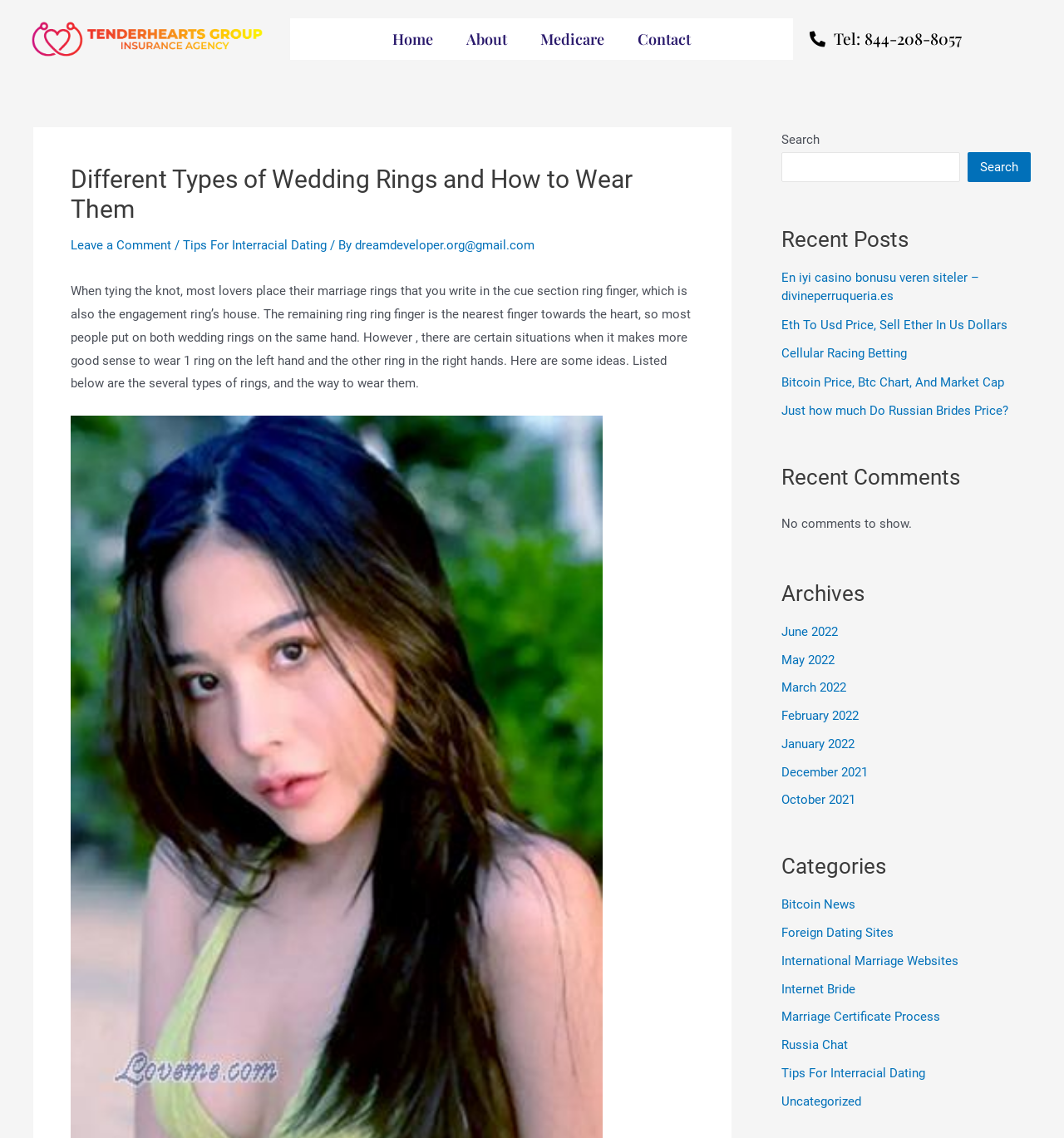Create a full and detailed caption for the entire webpage.

This webpage is about different types of wedding rings and how to wear them. At the top, there is a navigation menu with links to "Home", "About", "Medicare", and "Contact". To the right of the navigation menu, there is a phone number "Tel: 844-208-8057". 

Below the navigation menu, there is a header section with a title "Different Types of Wedding Rings and How to Wear Them" and a link to "Leave a Comment". There is also a link to "Tips For Interracial Dating" and an email address "dreamdeveloper.org@gmail.com". 

The main content of the webpage is a text passage that discusses the tradition of wearing wedding rings on the ring finger and explores alternative ways to wear them. 

To the right of the main content, there are four sections. The first section is a search box with a "Search" button. The second section is titled "Recent Posts" and lists several links to articles, including "En iyi casino bonusu veren siteler", "Eth To Usd Price, Sell Ether In Us Dollars", and "Bitcoin Price, Btc Chart, And Market Cap". 

The third section is titled "Recent Comments" and indicates that there are no comments to show. The fourth section is titled "Archives" and lists links to monthly archives from June 2022 to October 2021. 

The final section is titled "Categories" and lists links to various categories, including "Bitcoin News", "Foreign Dating Sites", and "Tips For Interracial Dating".